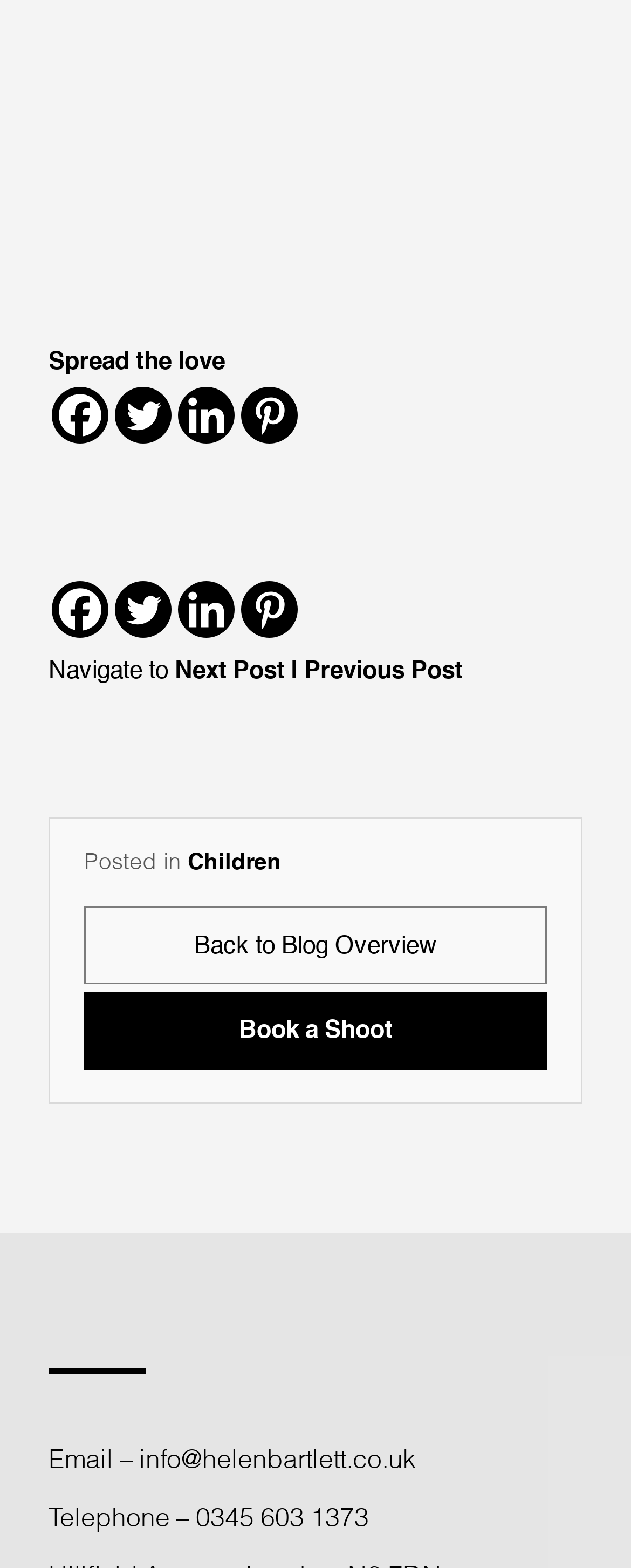Identify the bounding box coordinates of the clickable section necessary to follow the following instruction: "Book a shoot". The coordinates should be presented as four float numbers from 0 to 1, i.e., [left, top, right, bottom].

[0.133, 0.632, 0.867, 0.682]